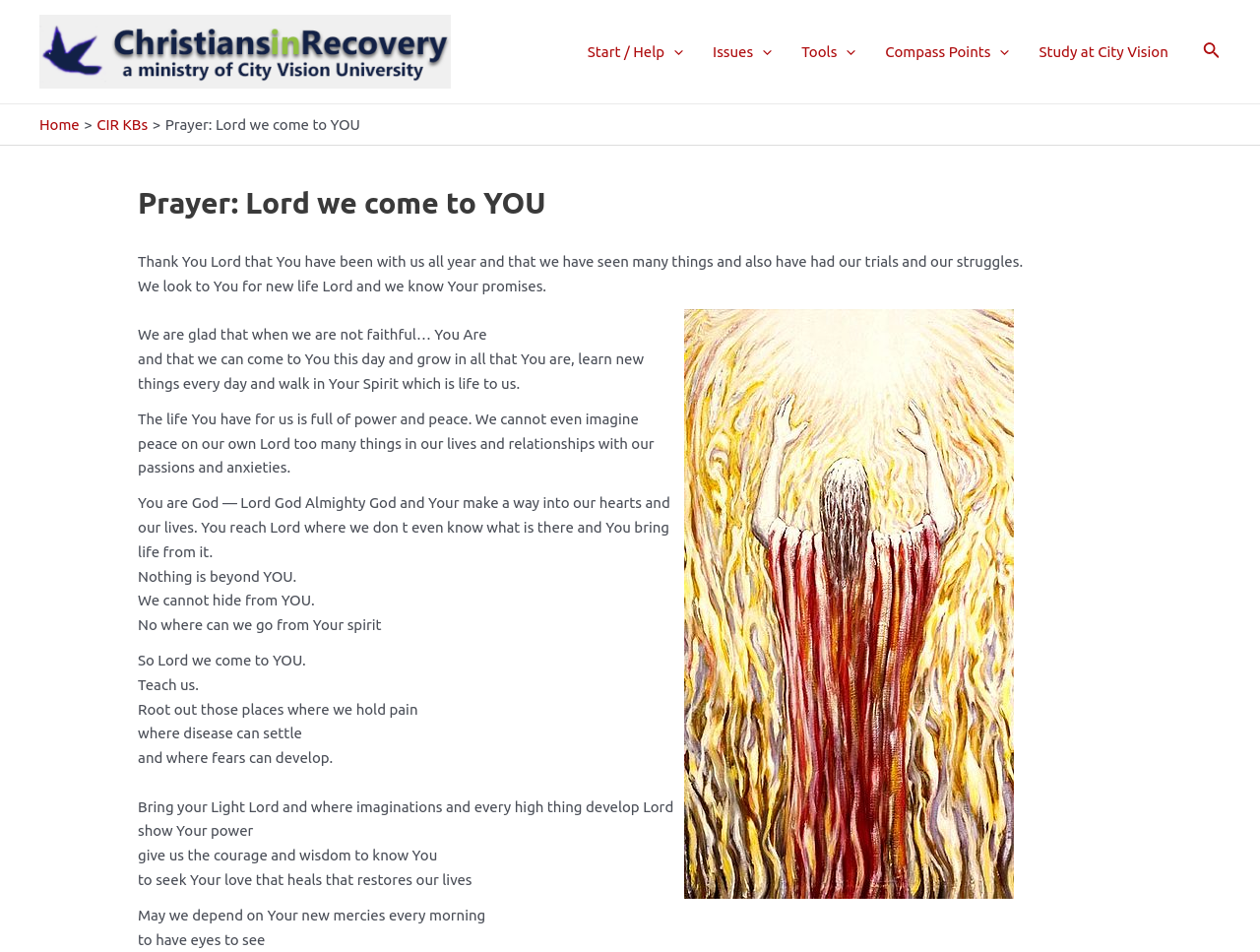Can you provide the bounding box coordinates for the element that should be clicked to implement the instruction: "Search using the search icon"?

[0.955, 0.041, 0.969, 0.067]